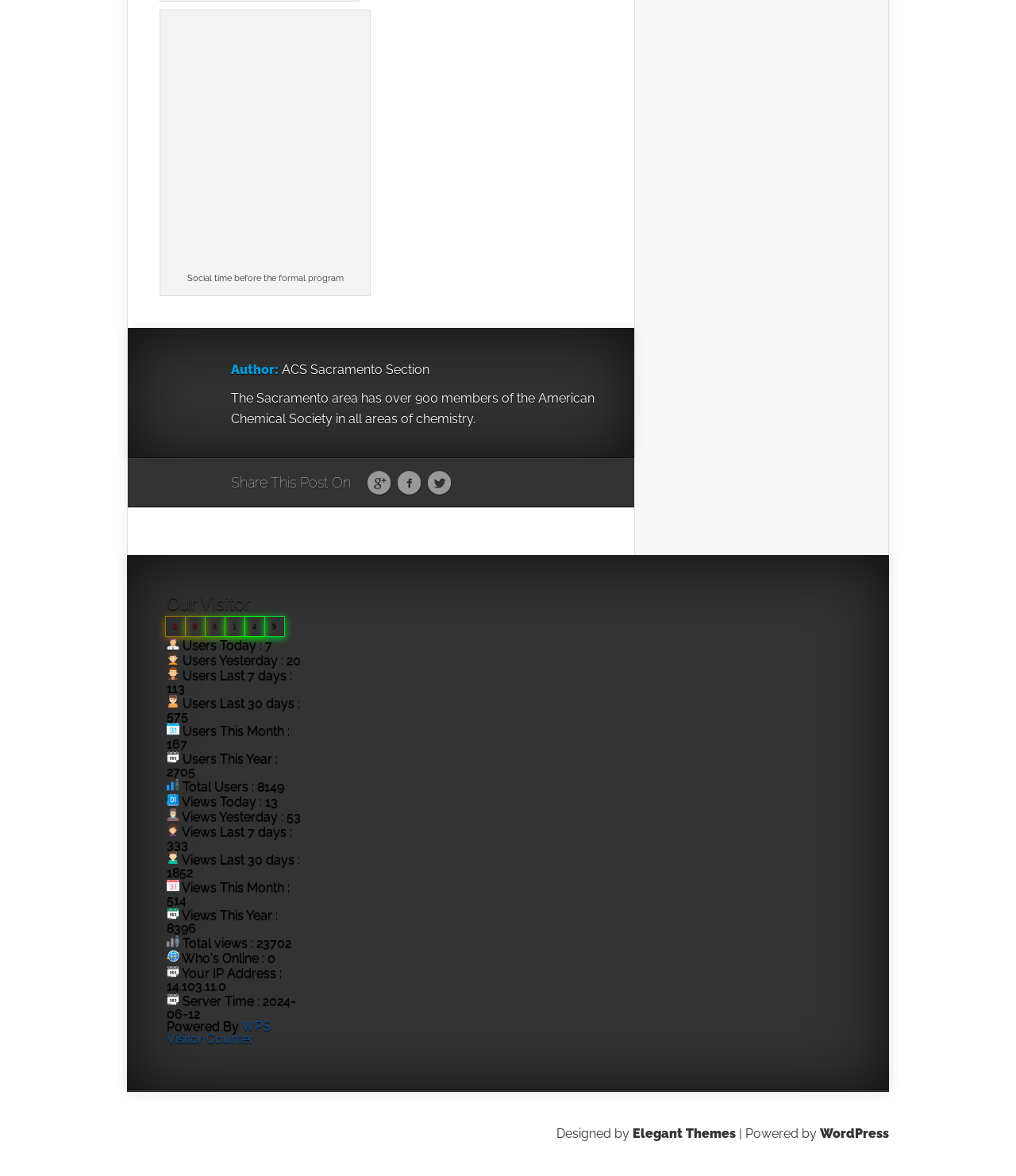Reply to the question with a single word or phrase:
What is the name of the author?

ACS Sacramento Section